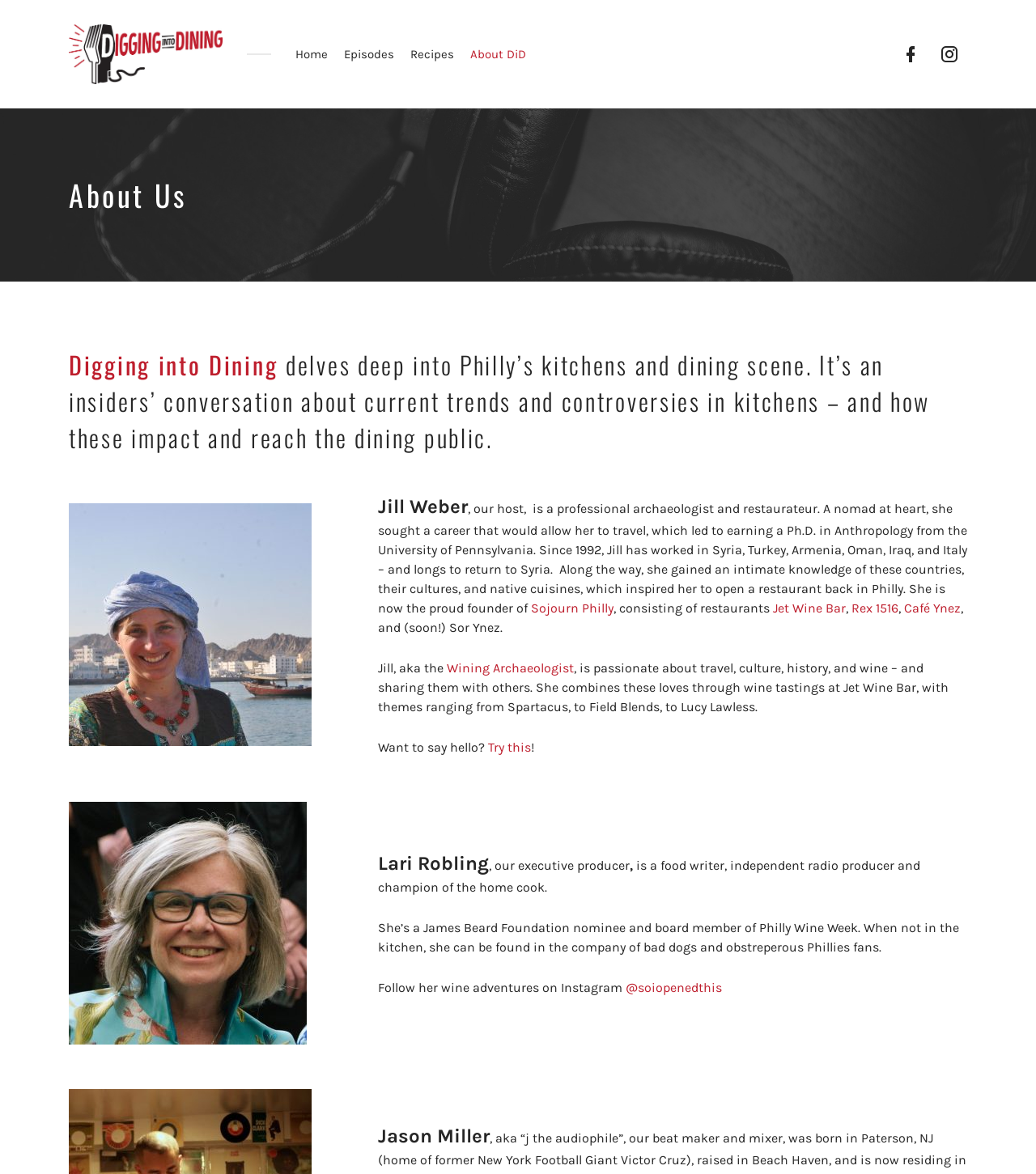Refer to the image and provide an in-depth answer to the question:
What is the name of the executive producer of Digging into Dining?

I found the answer by looking at the section 'About Us' where it mentions 'Lari Robling, our executive producer'.